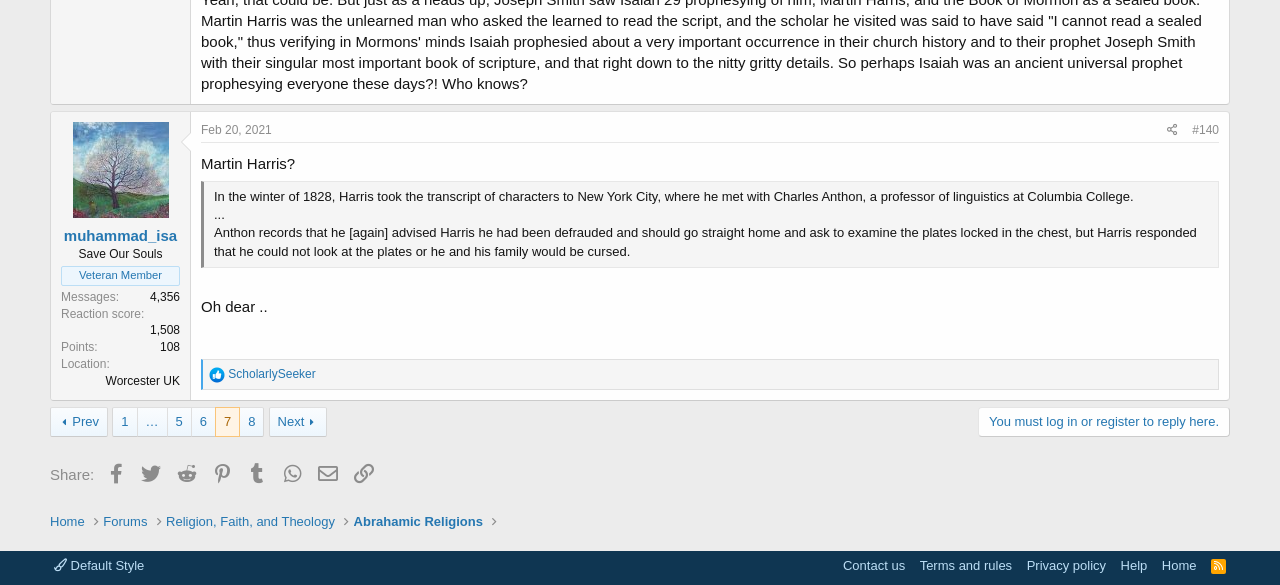Extract the bounding box coordinates for the described element: "Terms and rules". The coordinates should be represented as four float numbers between 0 and 1: [left, top, right, bottom].

[0.715, 0.951, 0.794, 0.983]